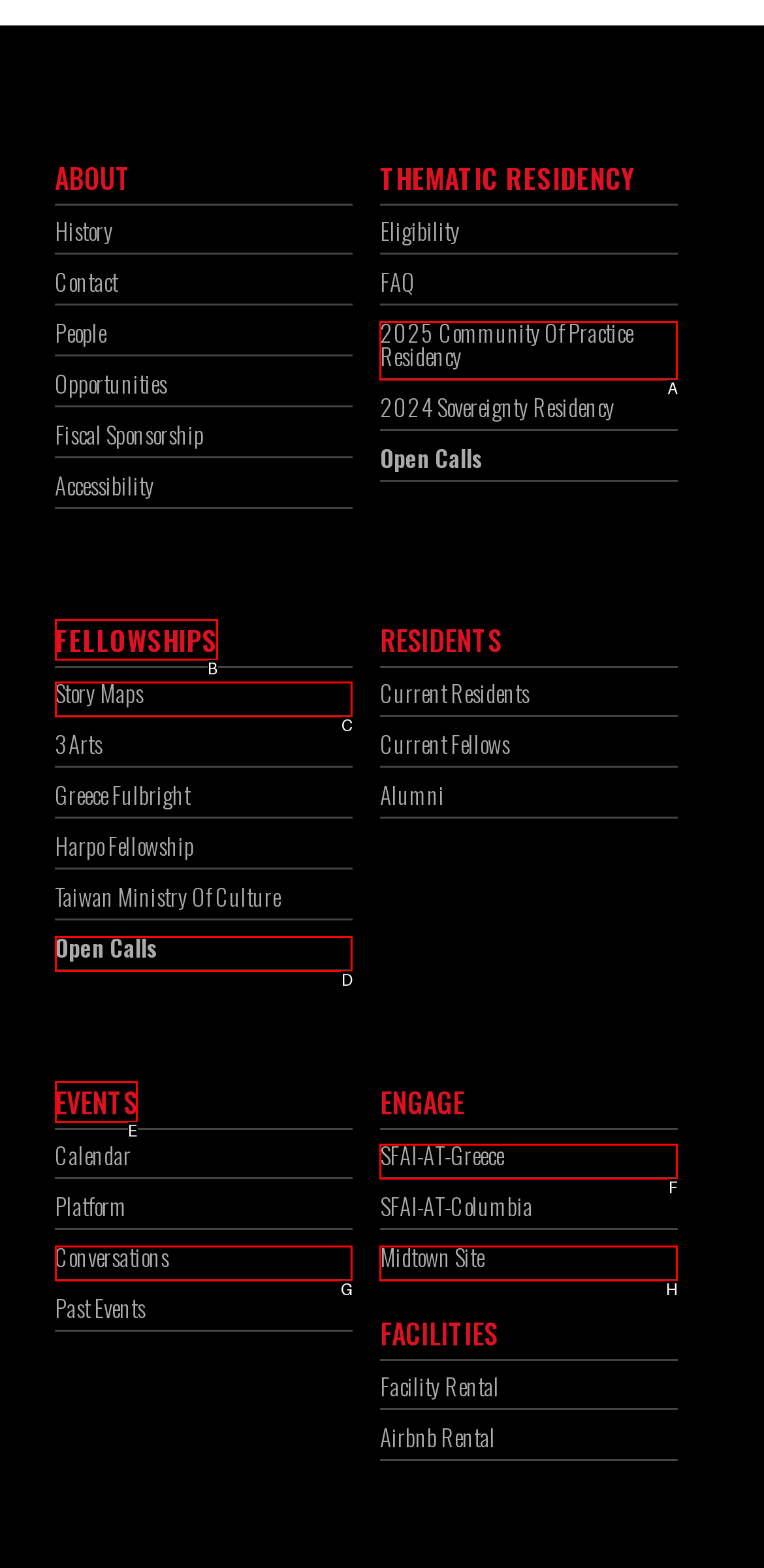Select the appropriate HTML element to click on to finish the task: Learn about FELLOWSHIPS.
Answer with the letter corresponding to the selected option.

B